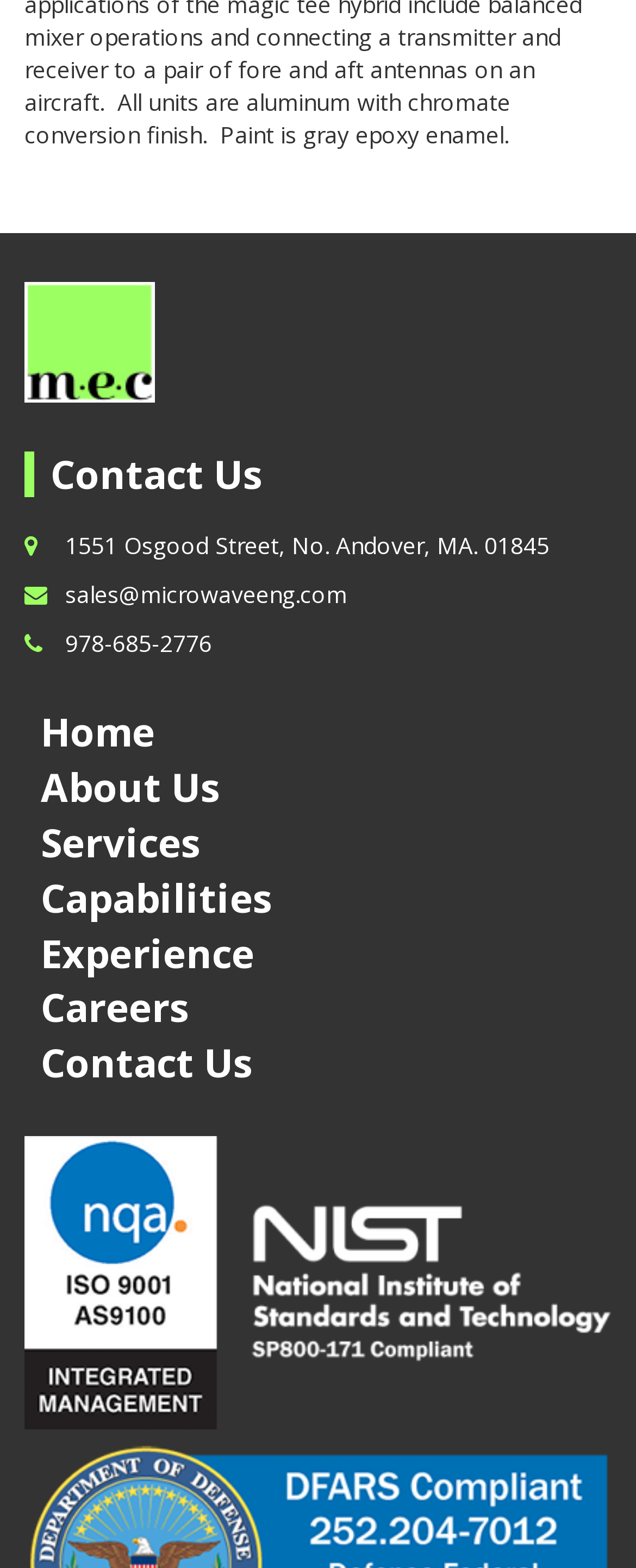What is the email address to contact the company?
Please answer the question with as much detail as possible using the screenshot.

I found the email address by looking at the link element on the webpage, which is located below the company's address and has a bounding box coordinate of [0.103, 0.369, 0.546, 0.389]. The link text reads 'sales@microwaveeng.com'.